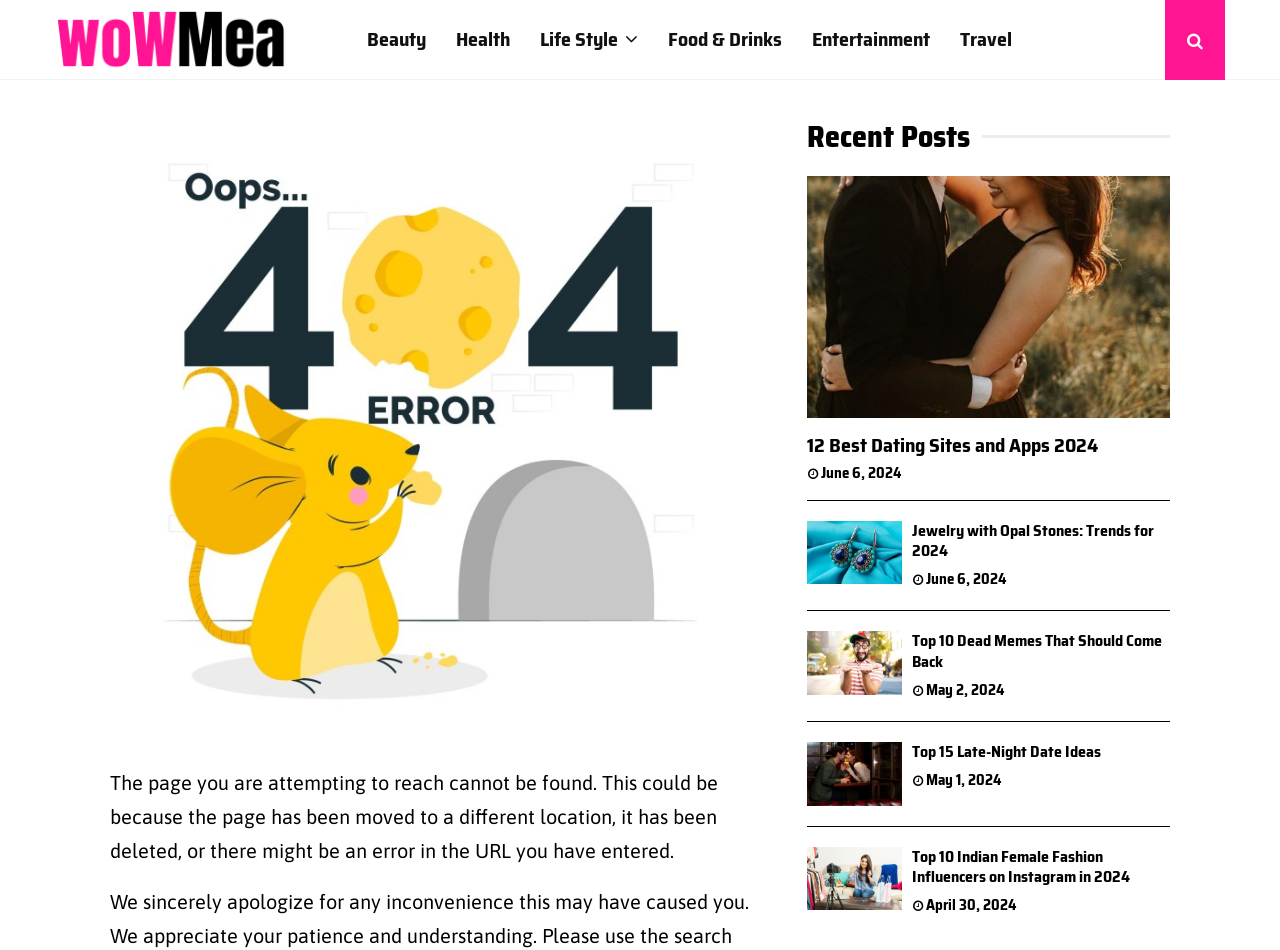Identify the bounding box coordinates for the UI element mentioned here: "Life Style". Provide the coordinates as four float values between 0 and 1, i.e., [left, top, right, bottom].

[0.422, 0.0, 0.498, 0.084]